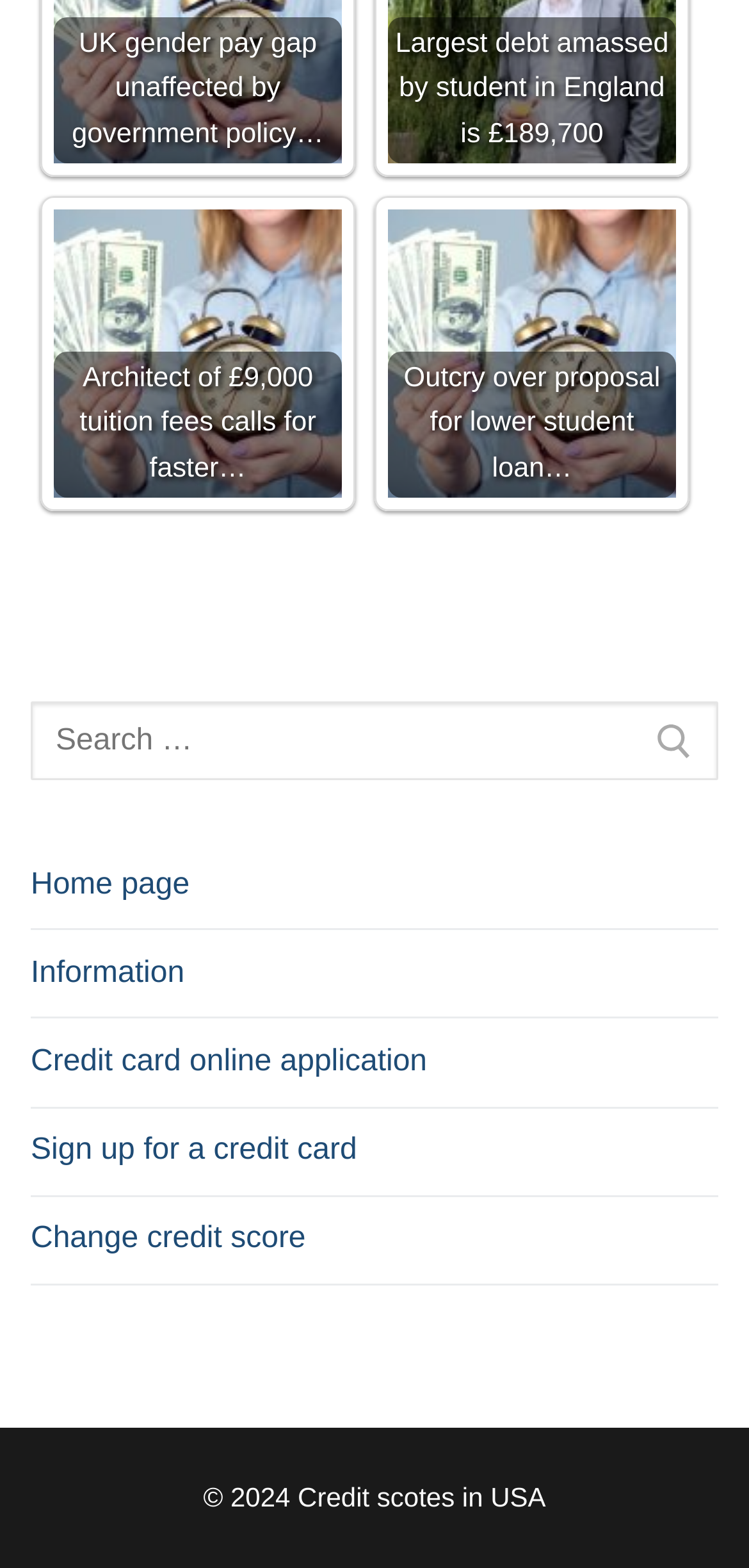How many images are on the homepage?
Examine the webpage screenshot and provide an in-depth answer to the question.

I counted the number of image elements on the webpage, including the images associated with the links 'Architect of £9,000 tuition fees calls for faster…' and 'Outcry over proposal for lower student loan…'.